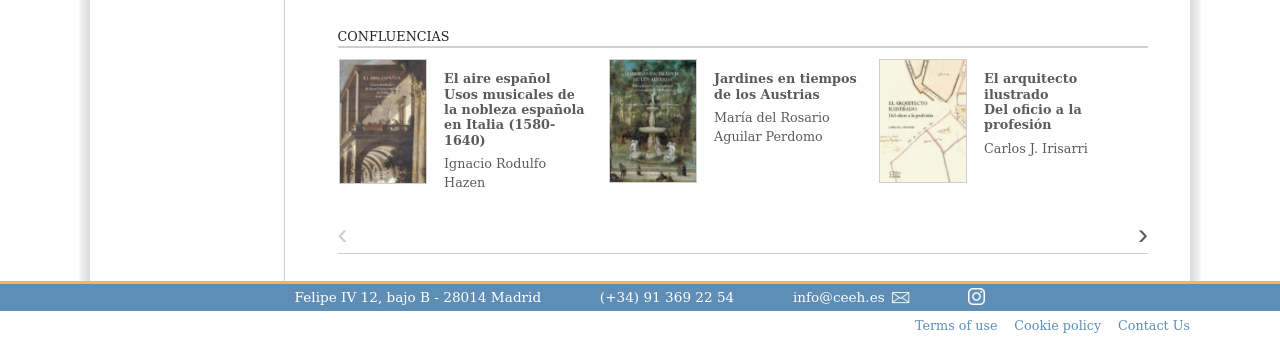Specify the bounding box coordinates of the area to click in order to follow the given instruction: "Send an email."

[0.62, 0.851, 0.711, 0.898]